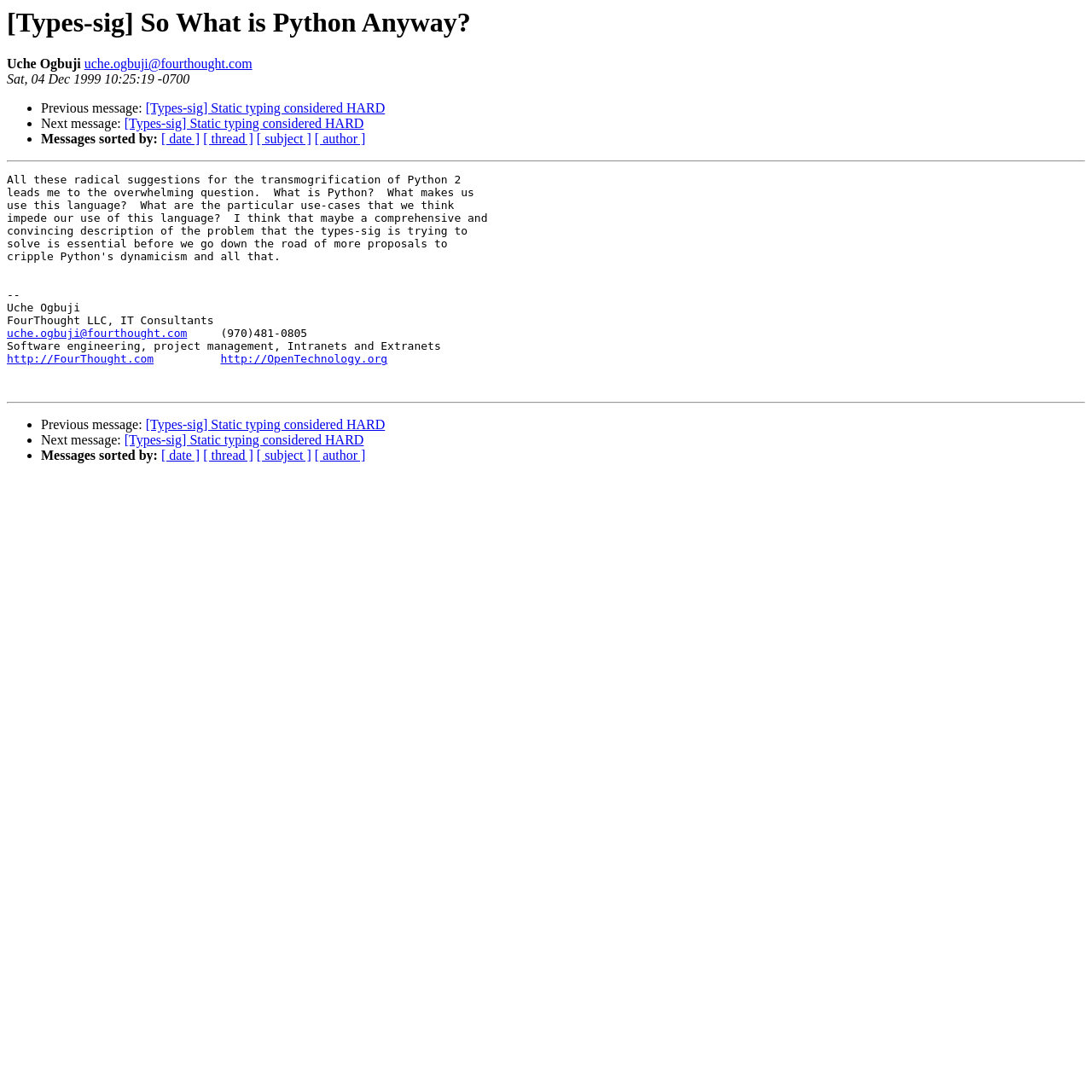Determine the bounding box coordinates of the target area to click to execute the following instruction: "View author's email."

[0.077, 0.052, 0.231, 0.065]